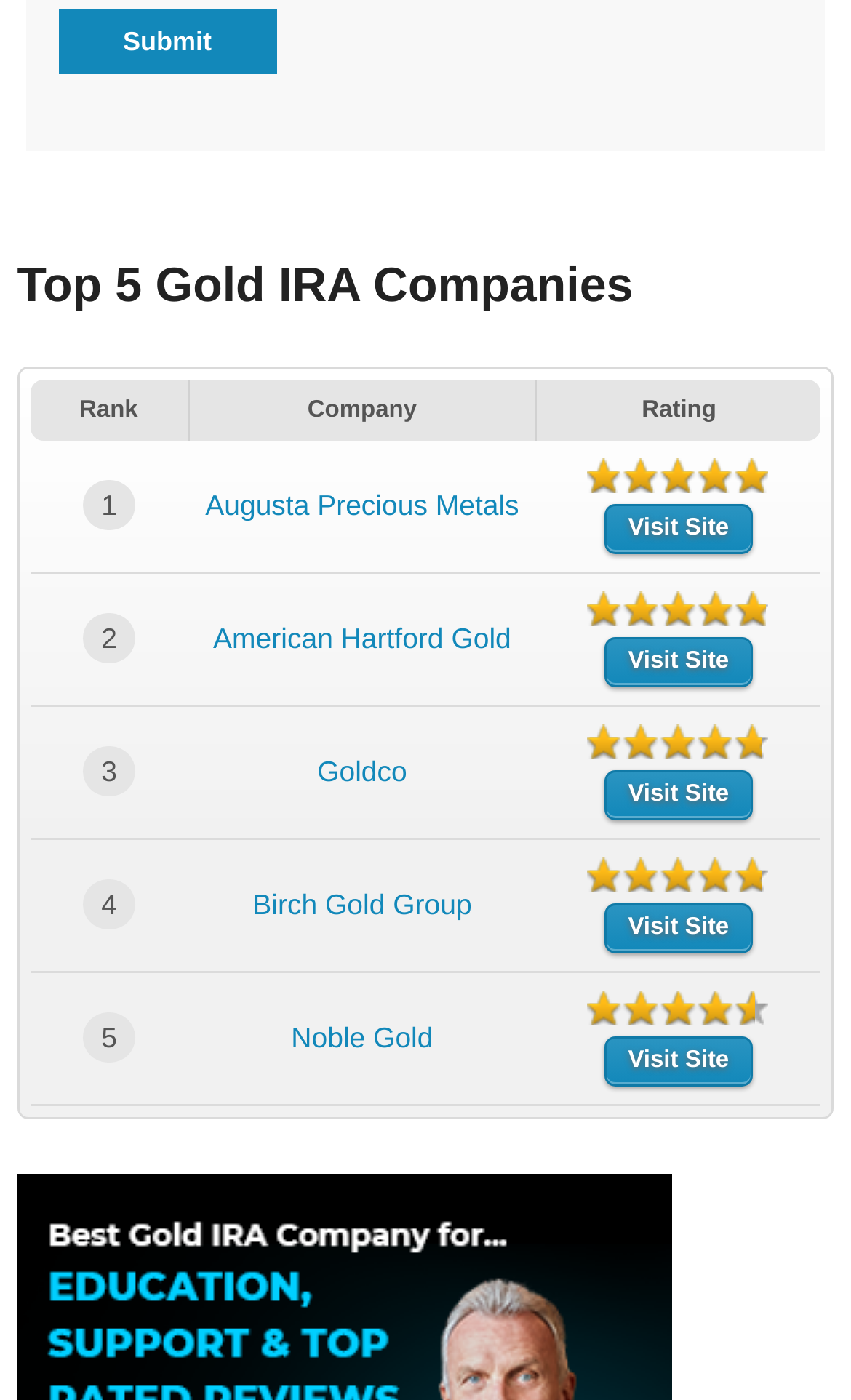Could you please study the image and provide a detailed answer to the question:
How many columns are in the table?

I counted the number of columns in the table header and found that there are 3 columns: 'Rank', 'Company', and 'Rating'.